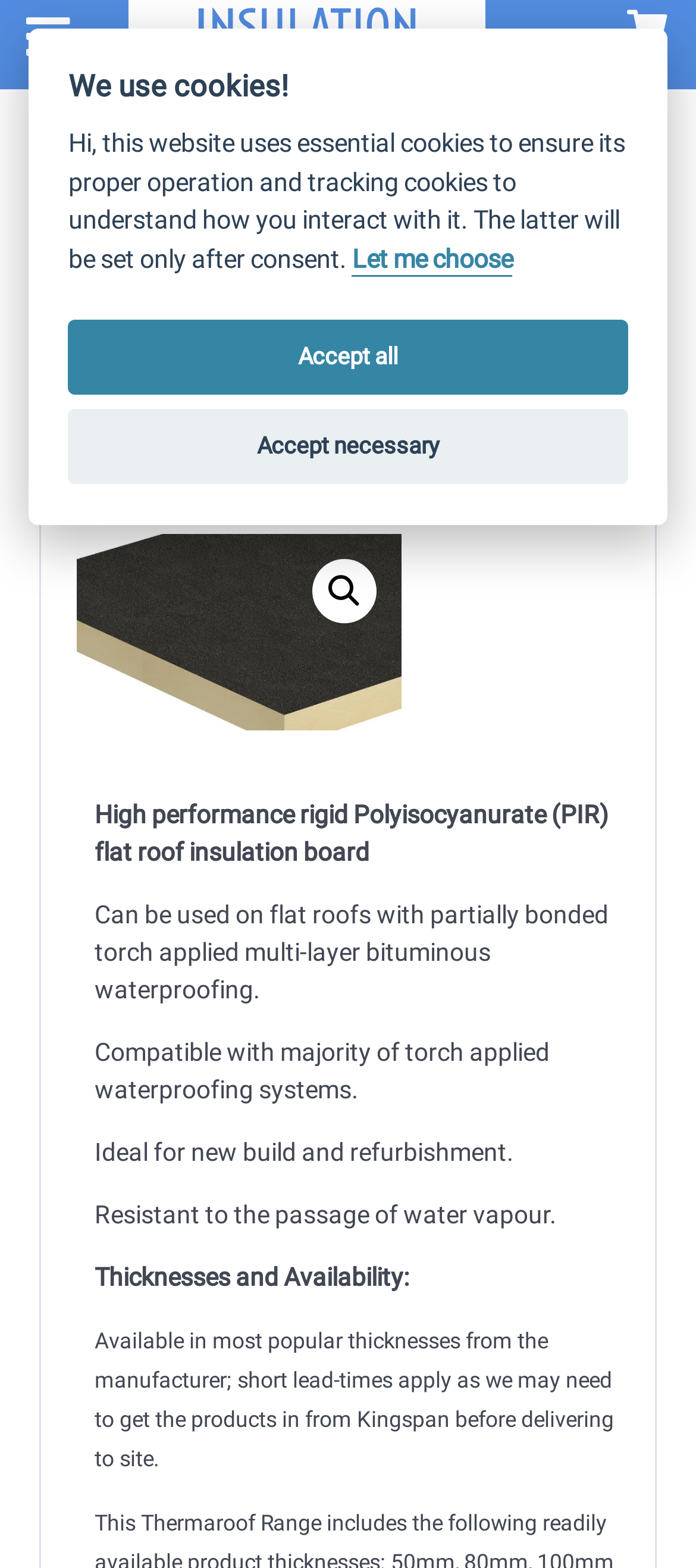What is the brand of this insulation product?
Give a detailed explanation using the information visible in the image.

This question can be answered by looking at the product title and the image of the product, which both mention 'Kingspan'. This indicates that the brand of the insulation product is Kingspan.